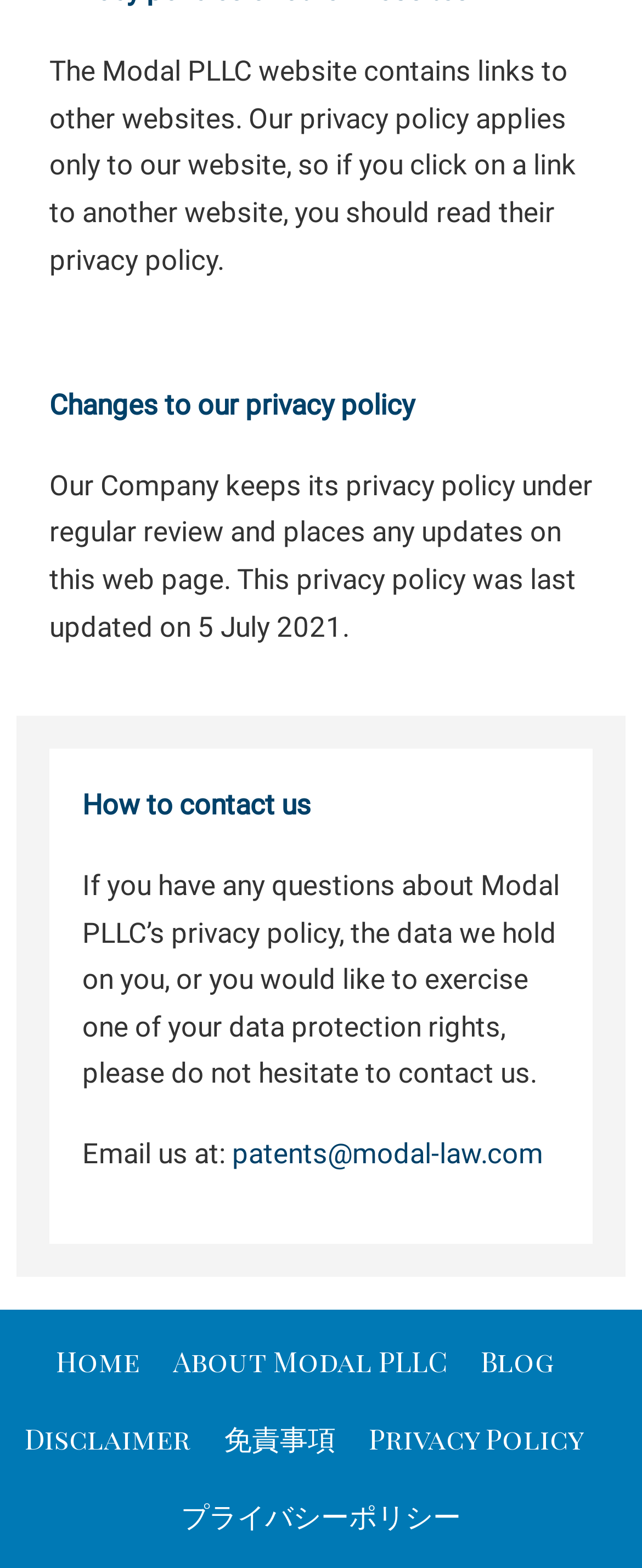Identify the bounding box for the UI element described as: "Privacy Policy". The coordinates should be four float numbers between 0 and 1, i.e., [left, top, right, bottom].

[0.574, 0.903, 0.91, 0.932]